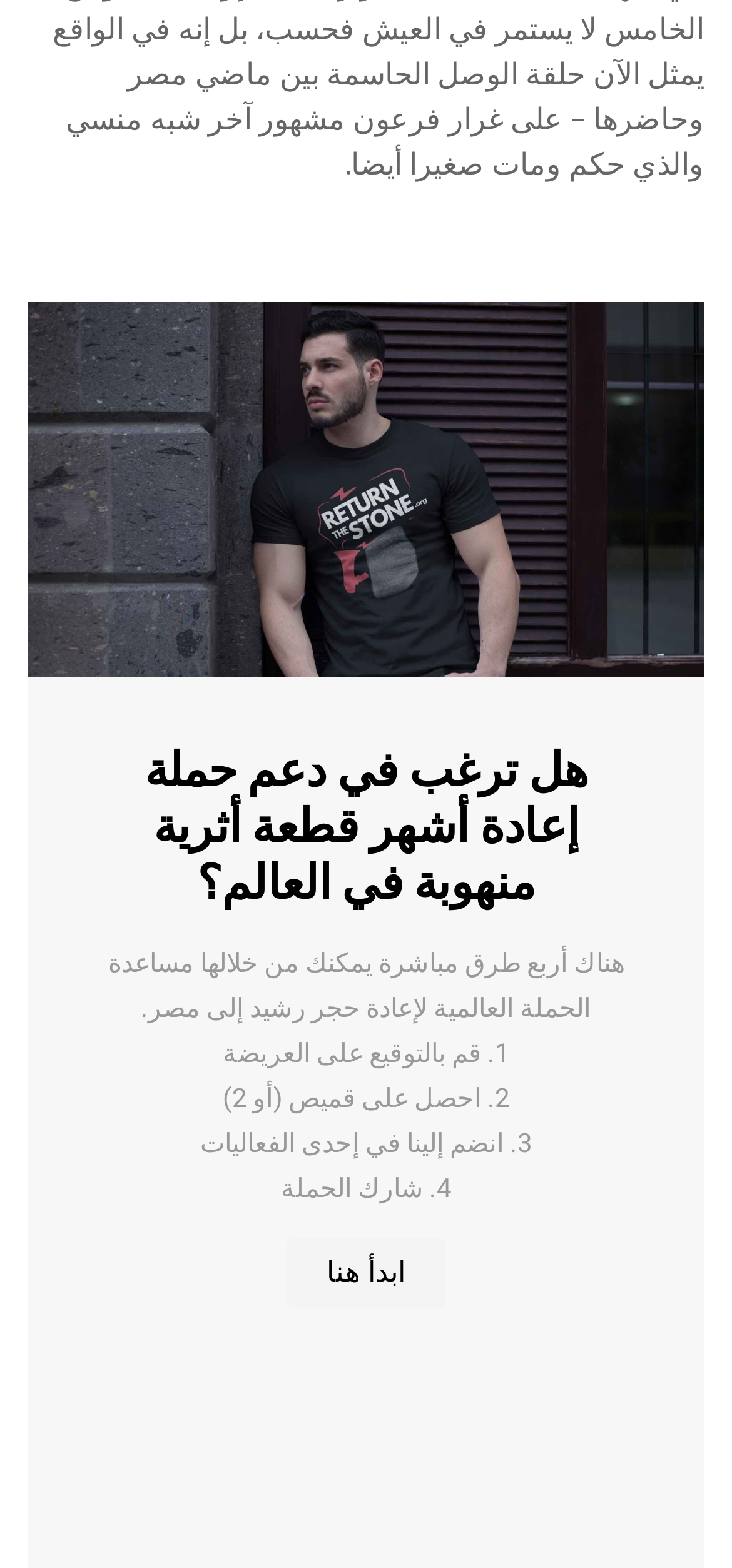Look at the image and answer the question in detail:
What is the campaign about?

The webpage is about a campaign to return a stolen artifact, specifically the Rosetta Stone, to Egypt. This can be inferred from the heading 'هل ترغب في دعم حملة إعادة أشهر قطعة أثرية منهوبة في العالم؟' which translates to 'Do you want to support the campaign to return the most stolen artifact in the world?' and the text 'هناك أربع طرق مباشرة يمكنك من خلالها مساعدة الحملة العالمية لإعادة حجر رشيد إلى مصر.' which means 'There are four direct ways you can help the global campaign to return the Rosetta Stone to Egypt.'